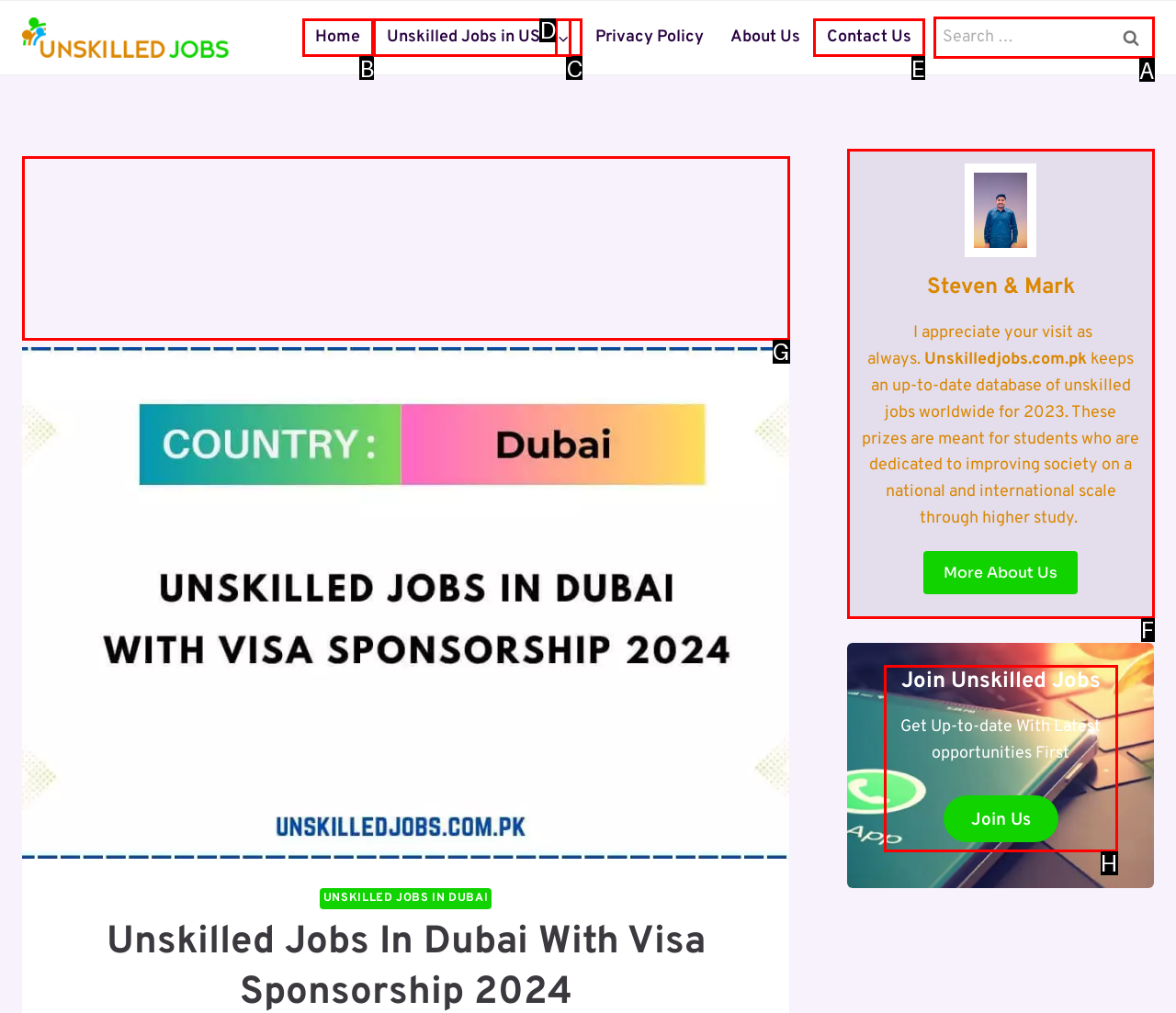Identify the HTML element that best fits the description: Home. Respond with the letter of the corresponding element.

B